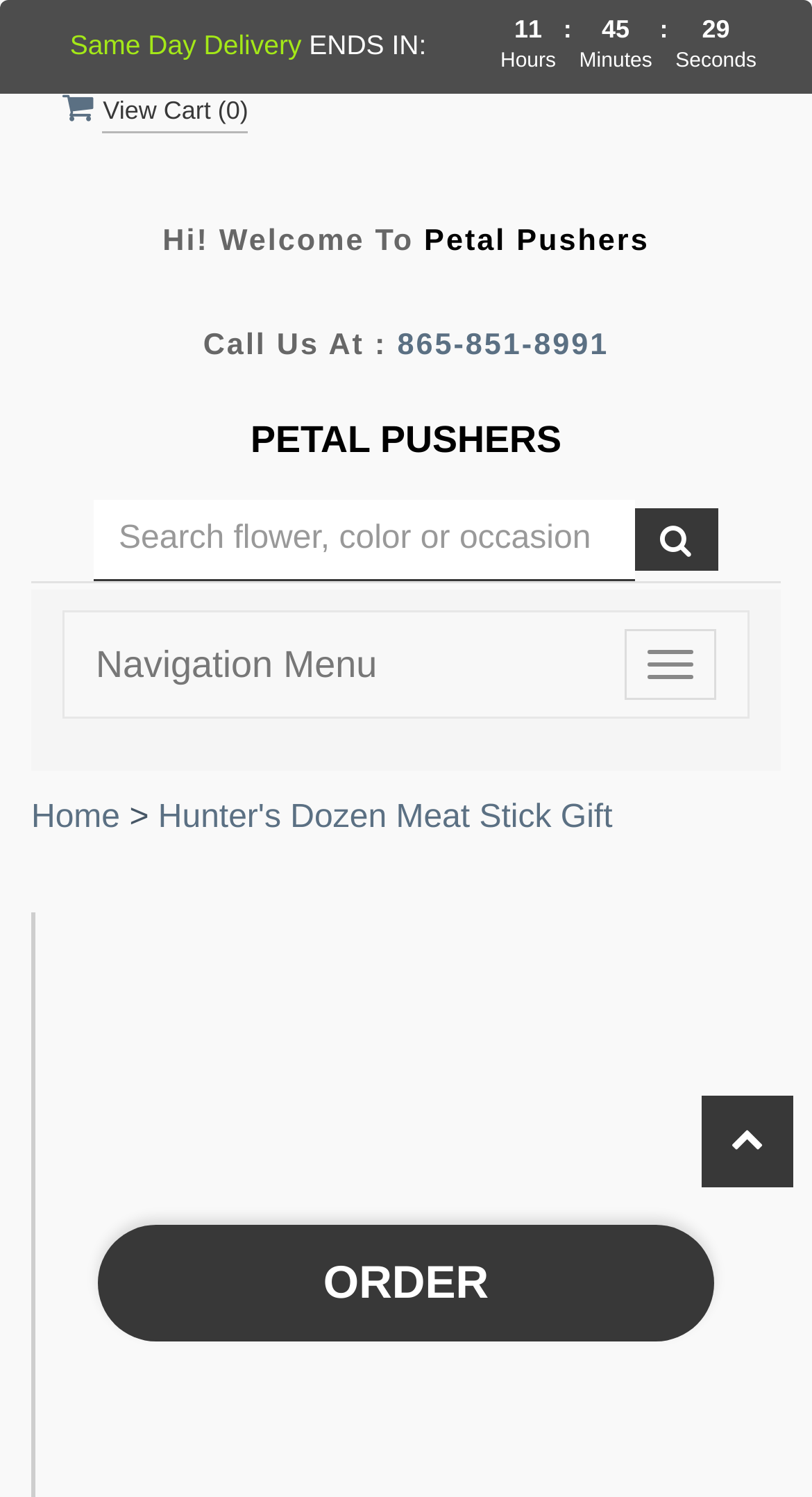Identify the text that serves as the heading for the webpage and generate it.

Hunter's Dozen Meat Stick Gift